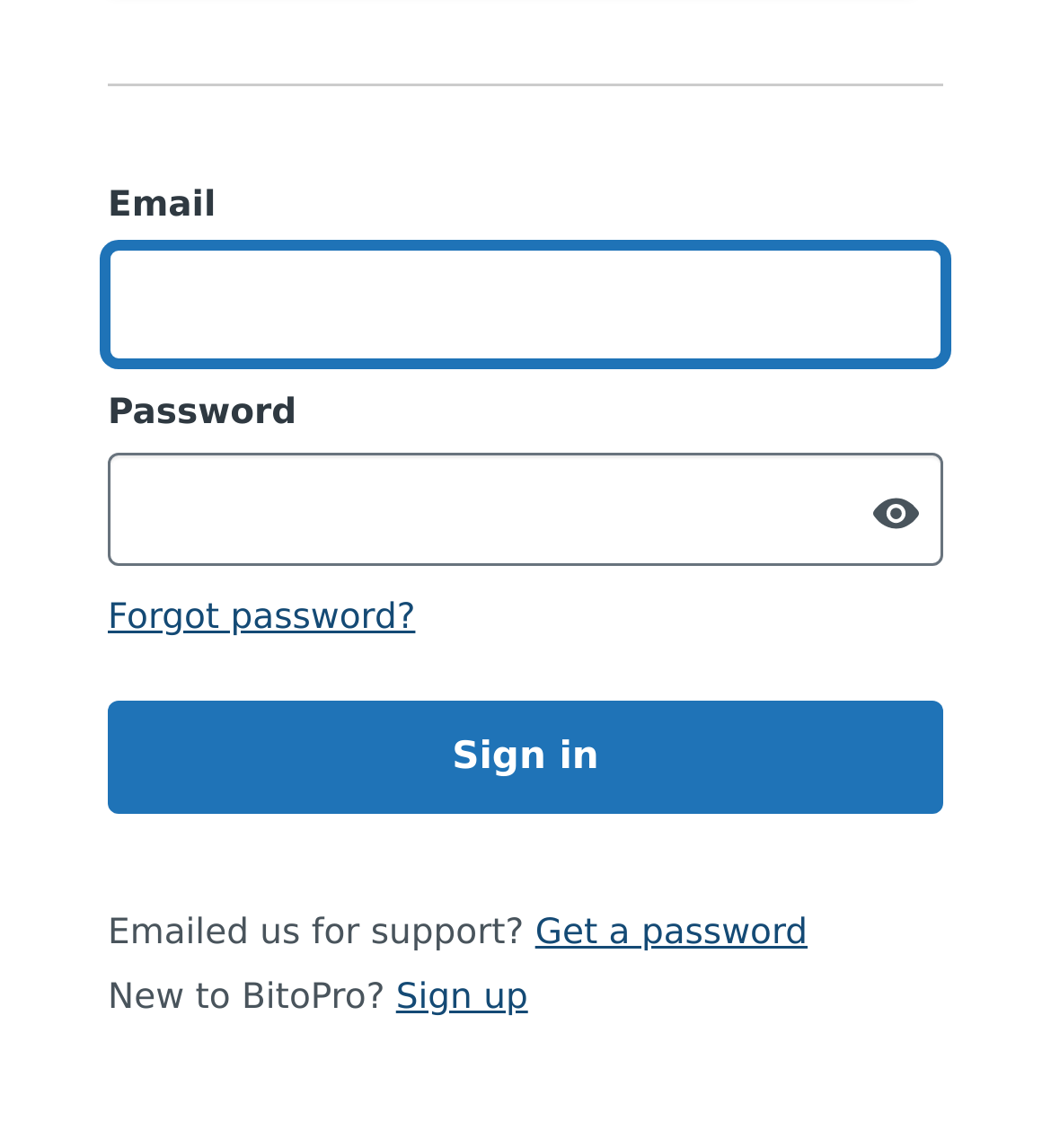Please determine the bounding box coordinates for the UI element described as: "parent_node: Email aria-describedby="sr-password-requirements" name="user[password]"".

[0.103, 0.394, 0.897, 0.493]